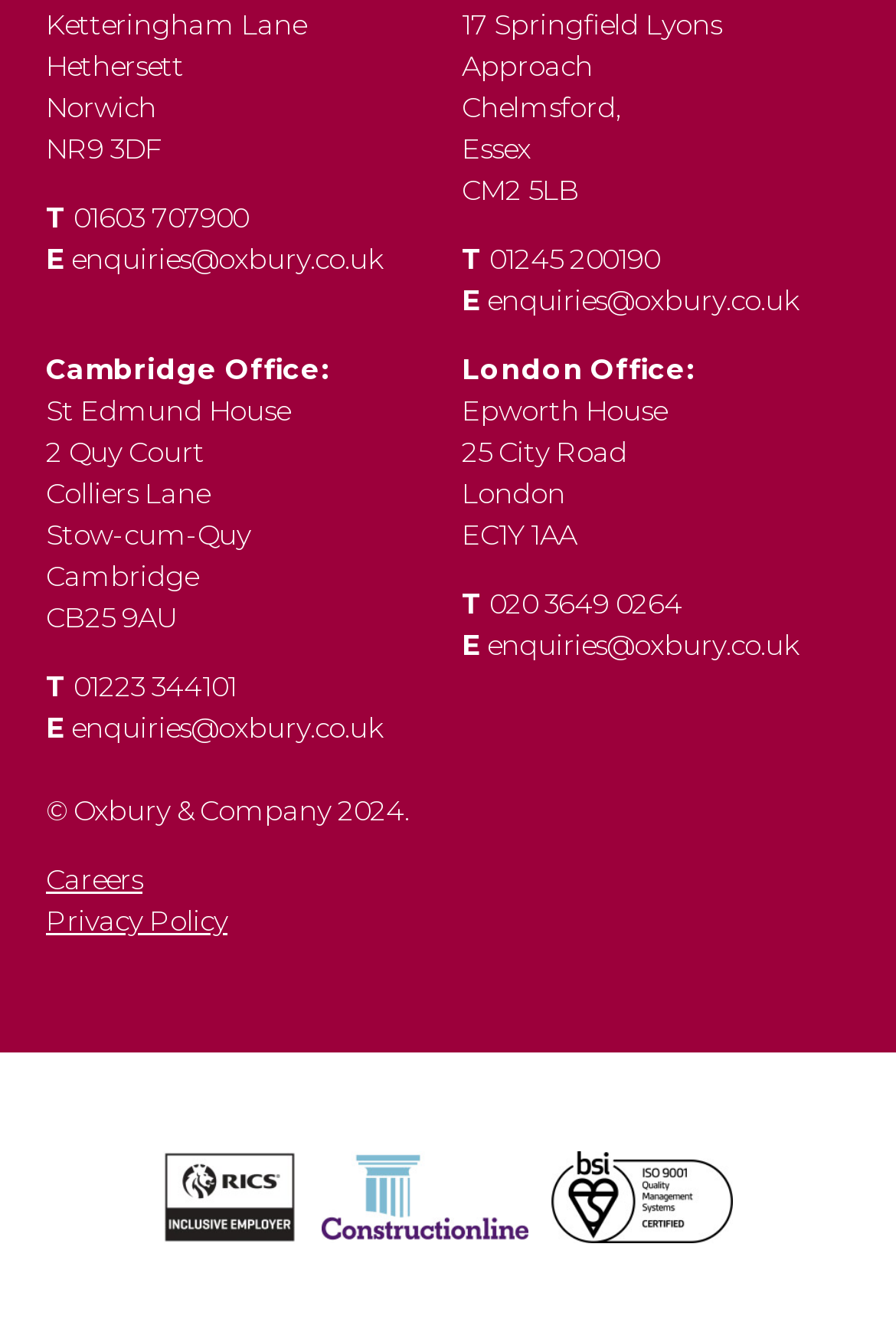What is the phone number of the London office?
Using the image as a reference, give an elaborate response to the question.

I found the London office phone number by looking at the section labeled 'London Office:' and saw that the phone number is 020 3649 0264.